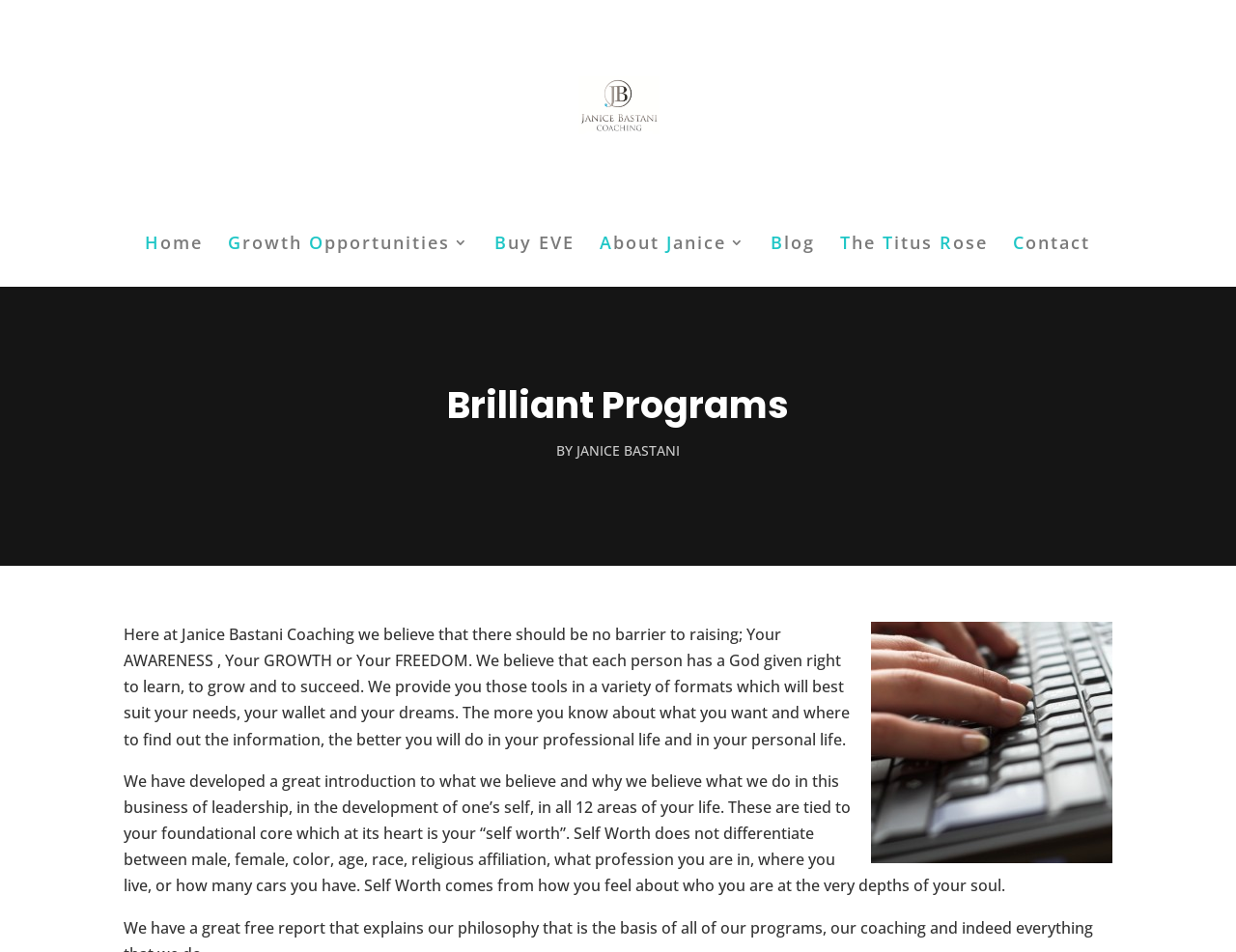Find the bounding box coordinates of the clickable area required to complete the following action: "Get in touch with Janice Bastani Coaching".

[0.049, 0.894, 0.331, 0.931]